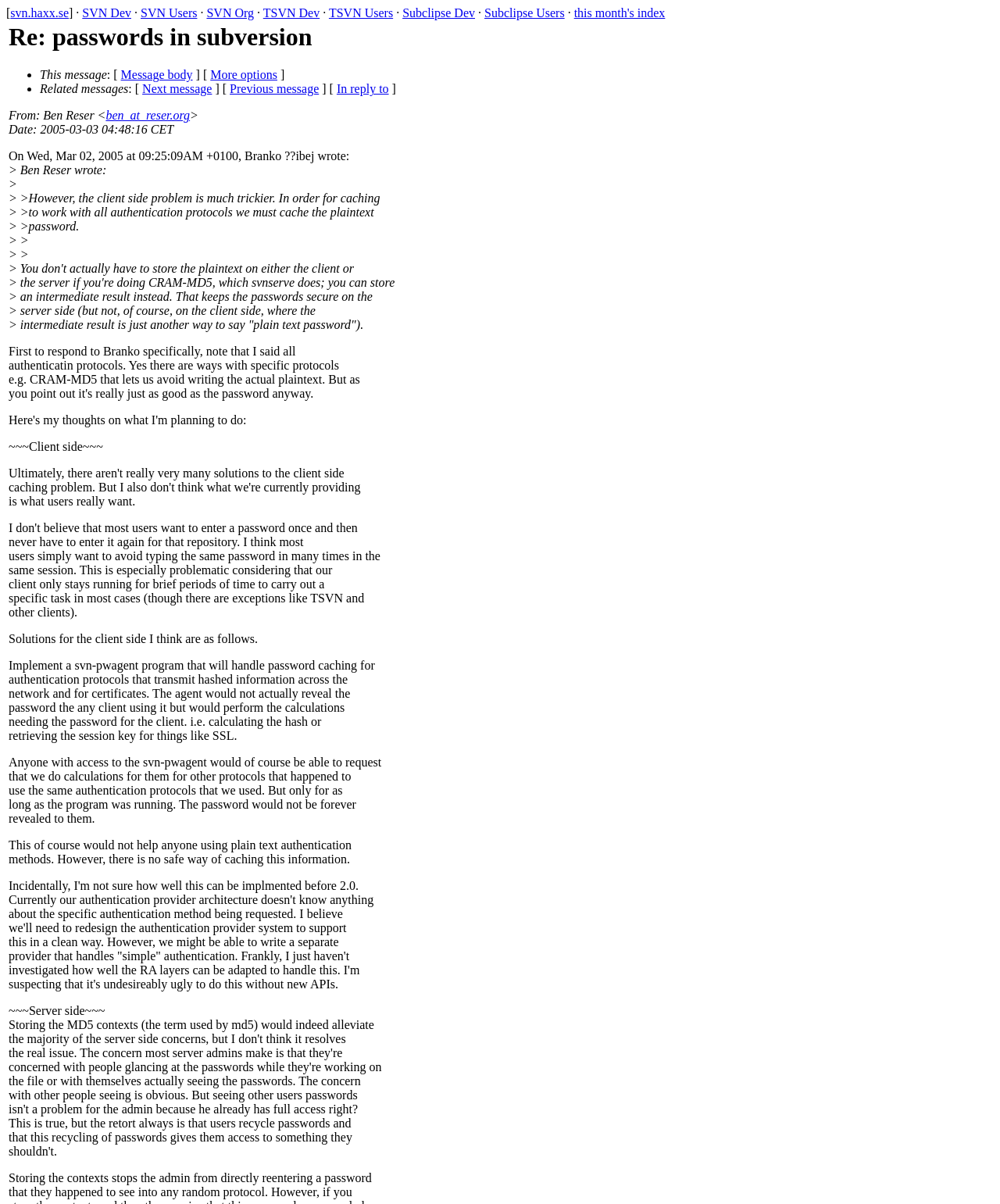What is the purpose of caching passwords according to the webpage?
Based on the visual content, answer with a single word or a brief phrase.

To avoid typing the same password multiple times